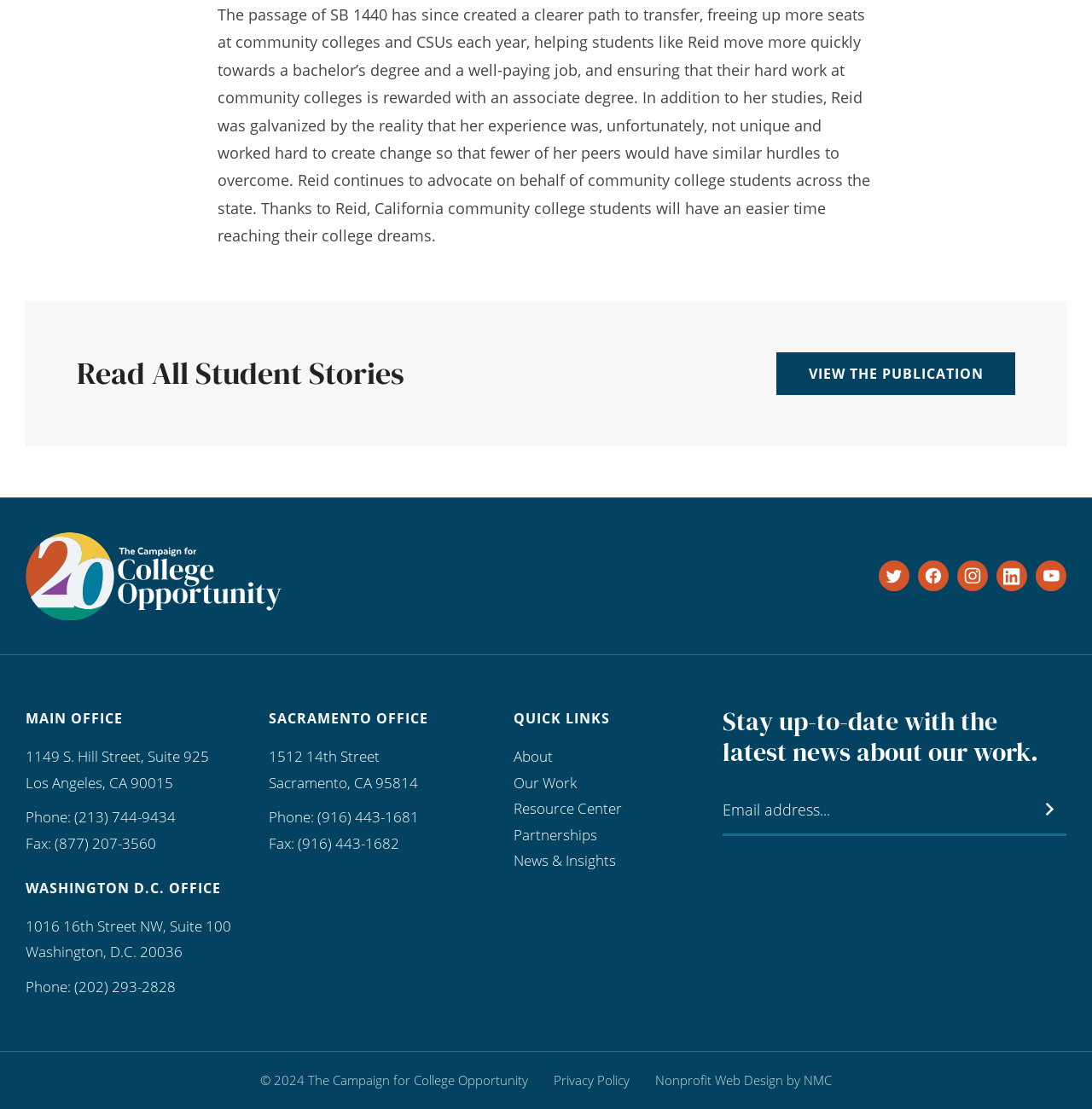Predict the bounding box coordinates of the UI element that matches this description: "(202) 293-2828". The coordinates should be in the format [left, top, right, bottom] with each value between 0 and 1.

[0.068, 0.881, 0.161, 0.898]